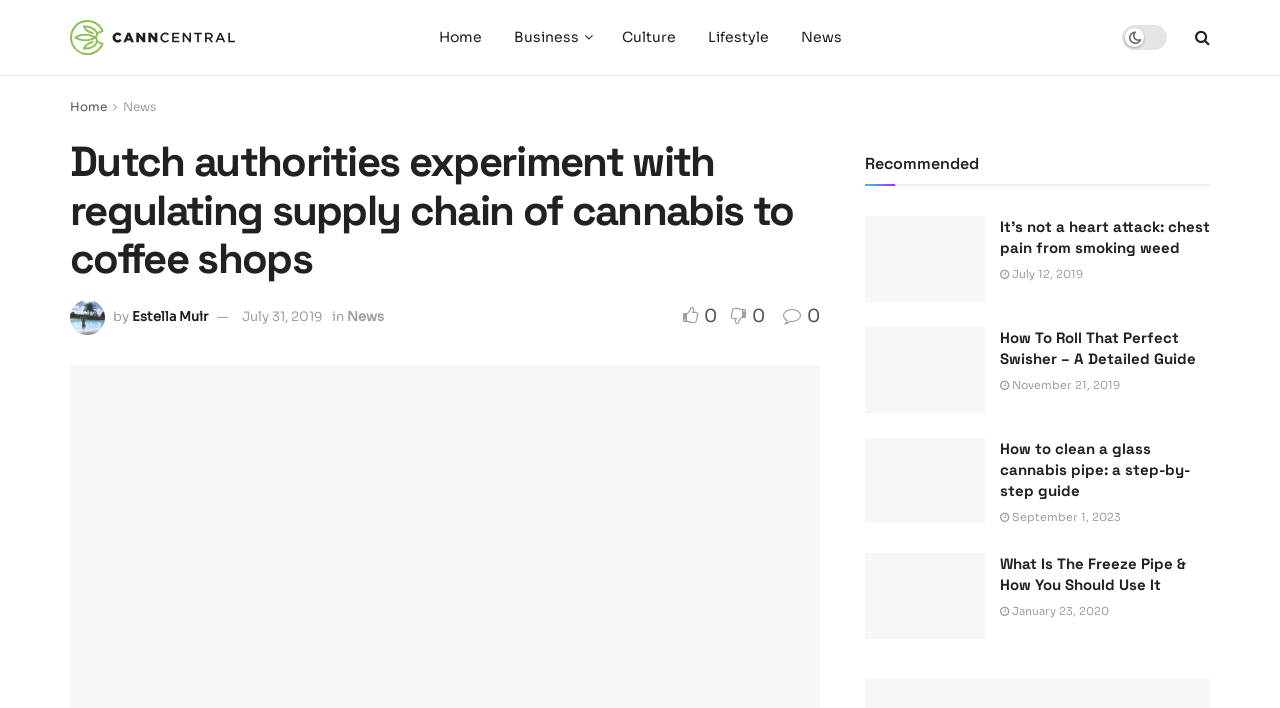Please mark the bounding box coordinates of the area that should be clicked to carry out the instruction: "Read the article 'It’s not a heart attack: chest pain from smoking weed'".

[0.676, 0.305, 0.945, 0.426]